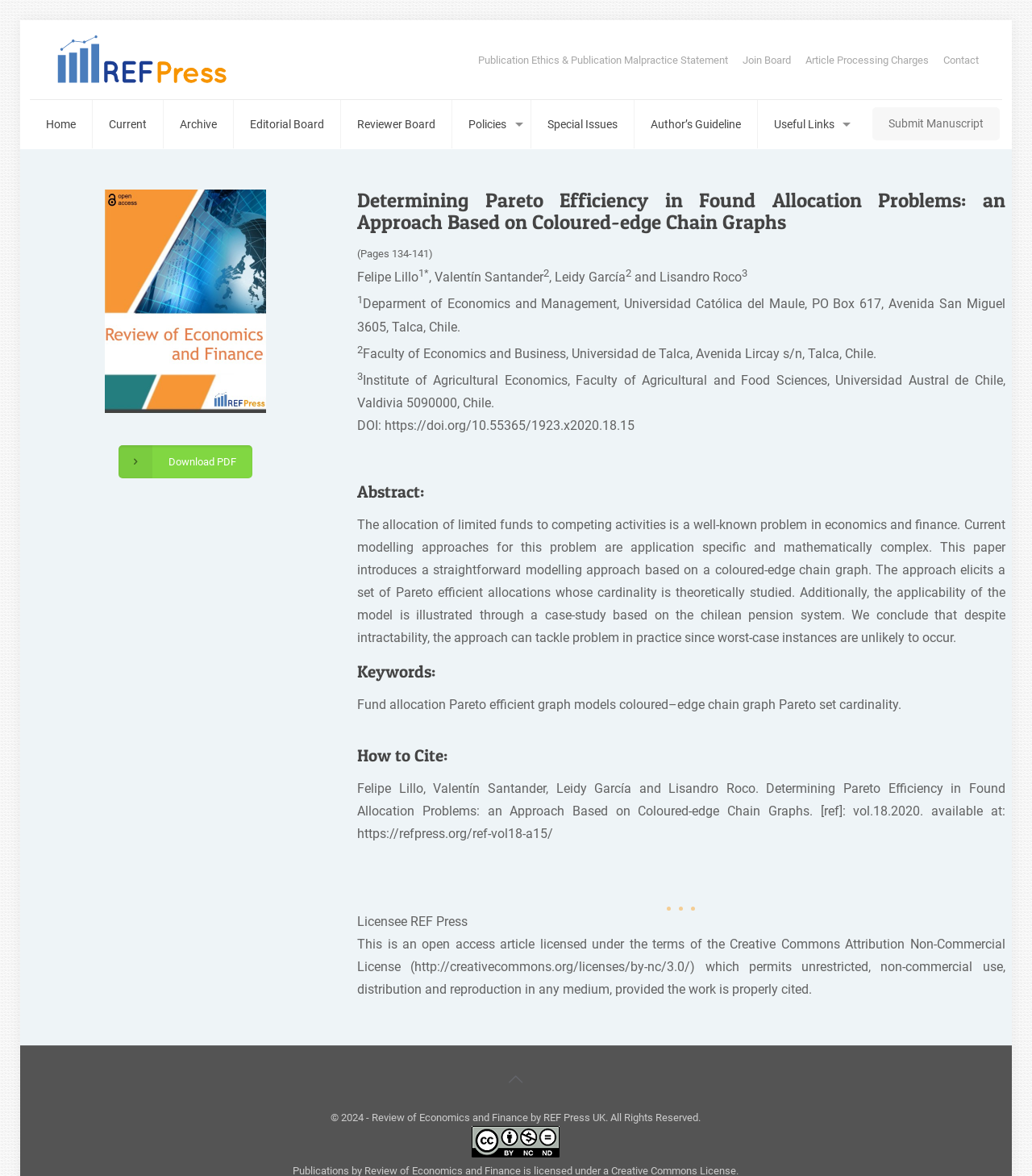Find the bounding box coordinates of the area to click in order to follow the instruction: "Click the 'Home' link".

[0.029, 0.085, 0.09, 0.126]